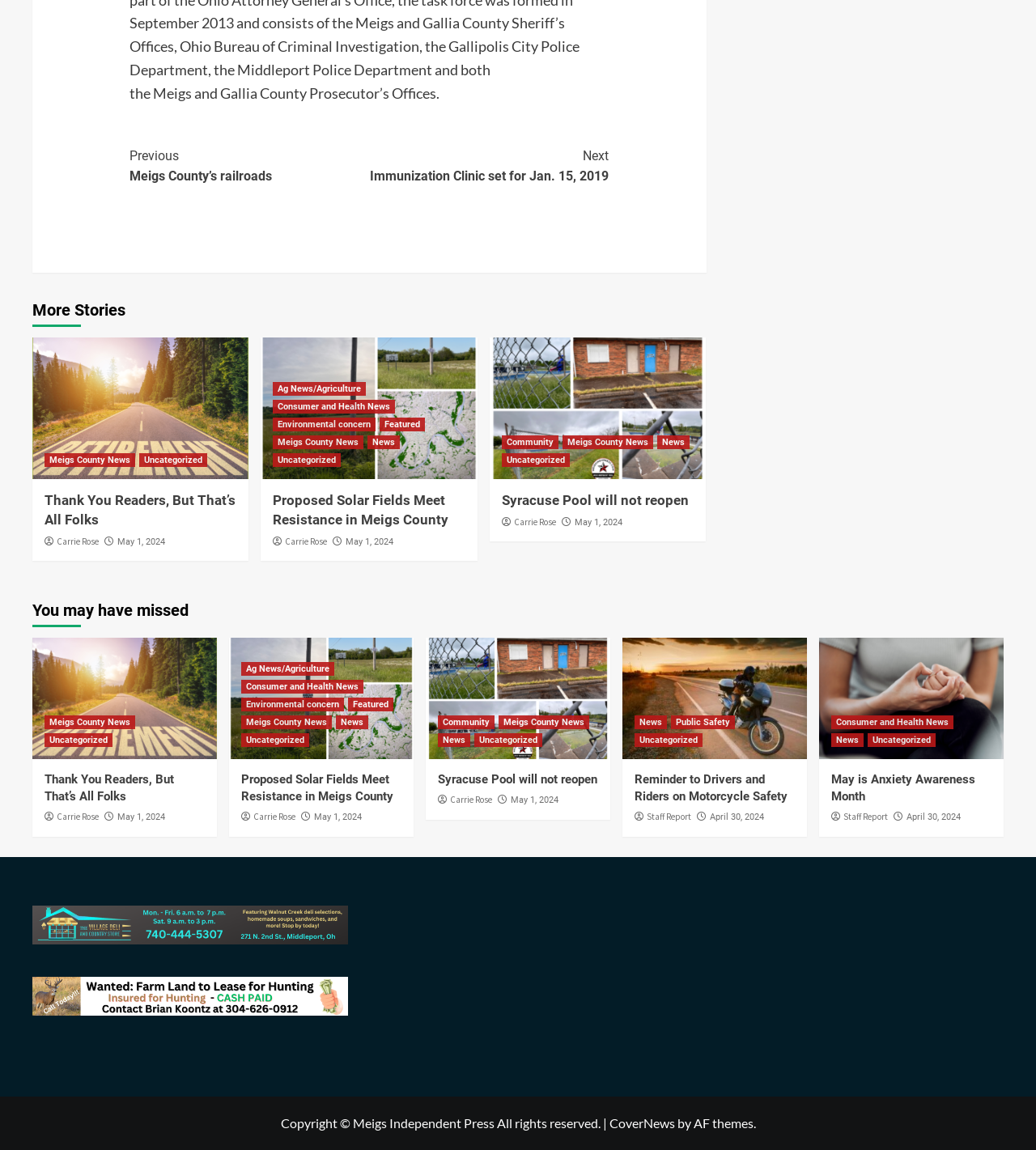How many news articles are displayed on the page?
Refer to the screenshot and respond with a concise word or phrase.

6